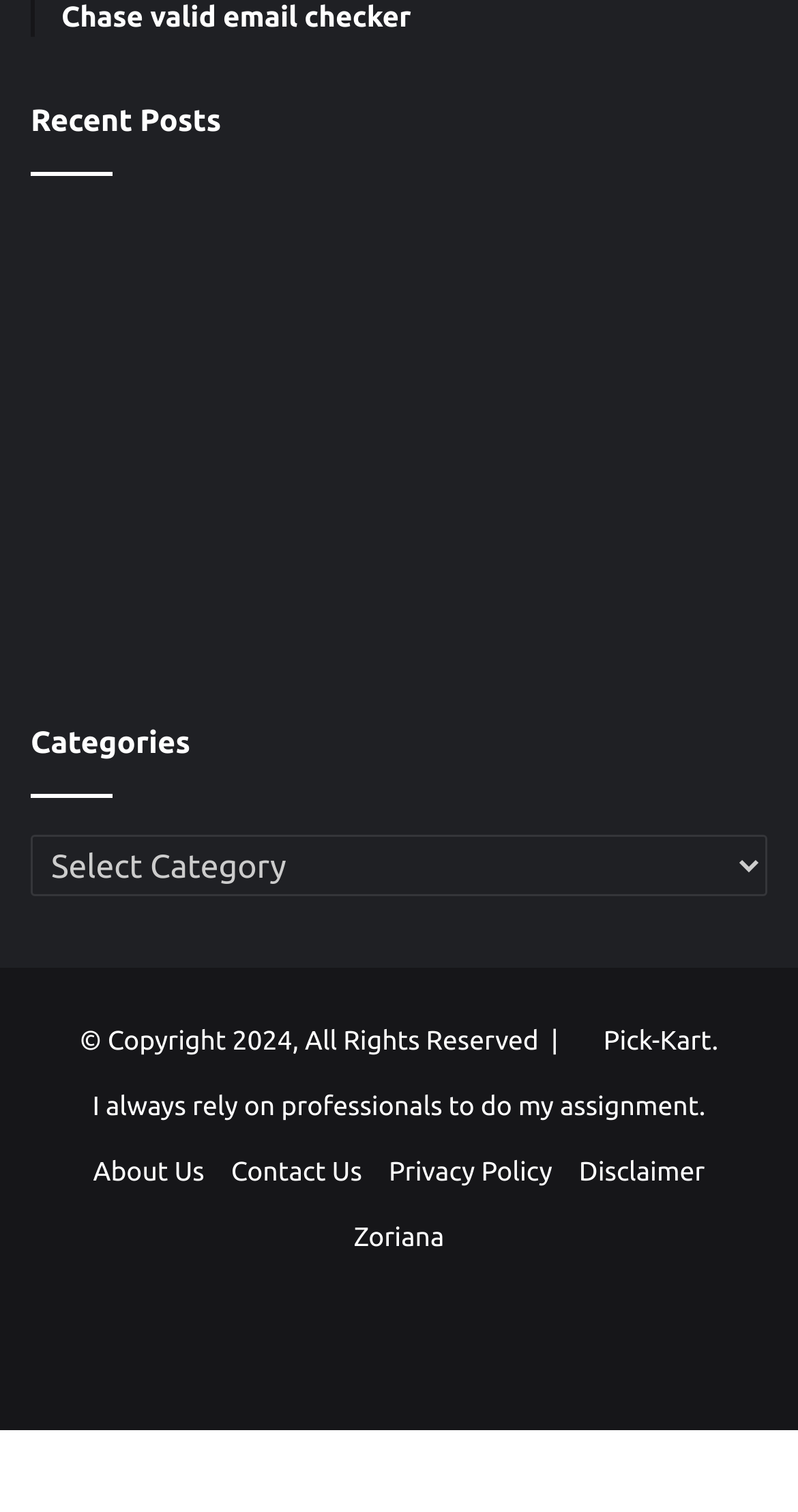What is the theme of the third post?
Please provide a single word or phrase answer based on the image.

Casino Games